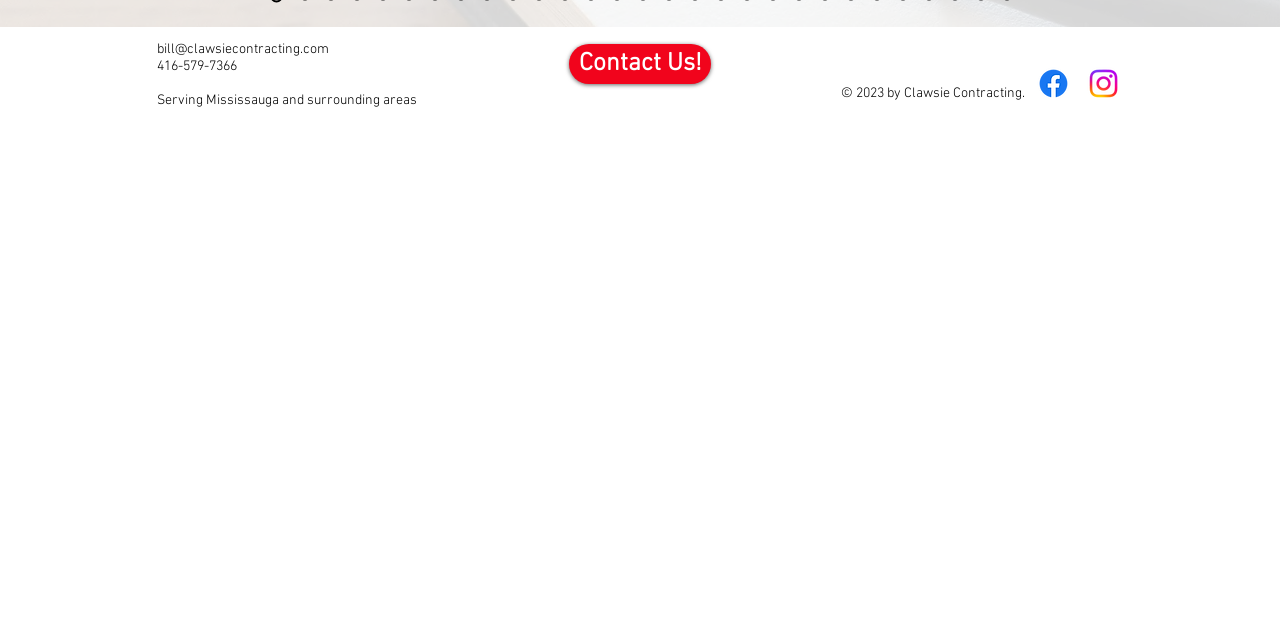Calculate the bounding box coordinates for the UI element based on the following description: "aria-label="Instagram"". Ensure the coordinates are four float numbers between 0 and 1, i.e., [left, top, right, bottom].

[0.848, 0.102, 0.877, 0.16]